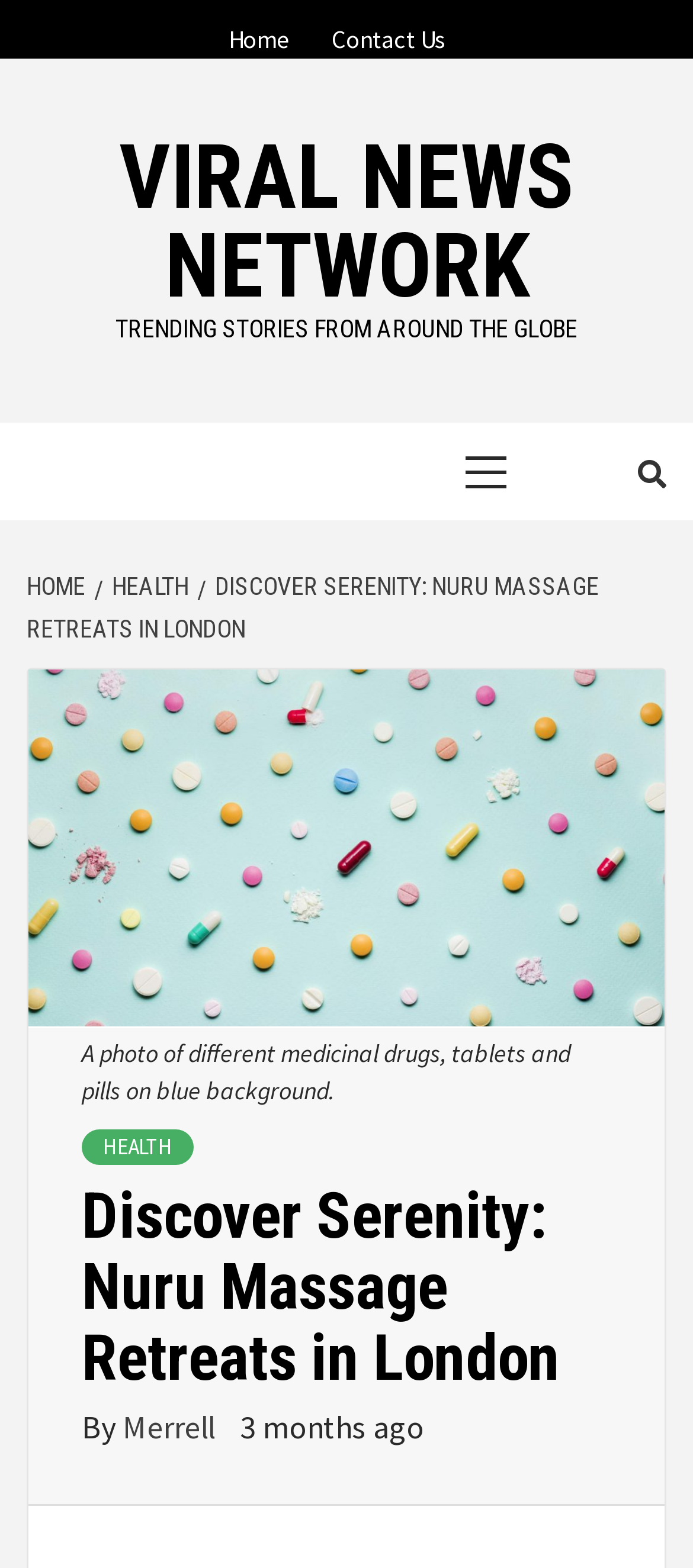Identify and extract the main heading from the webpage.

Discover Serenity: Nuru Massage Retreats in London